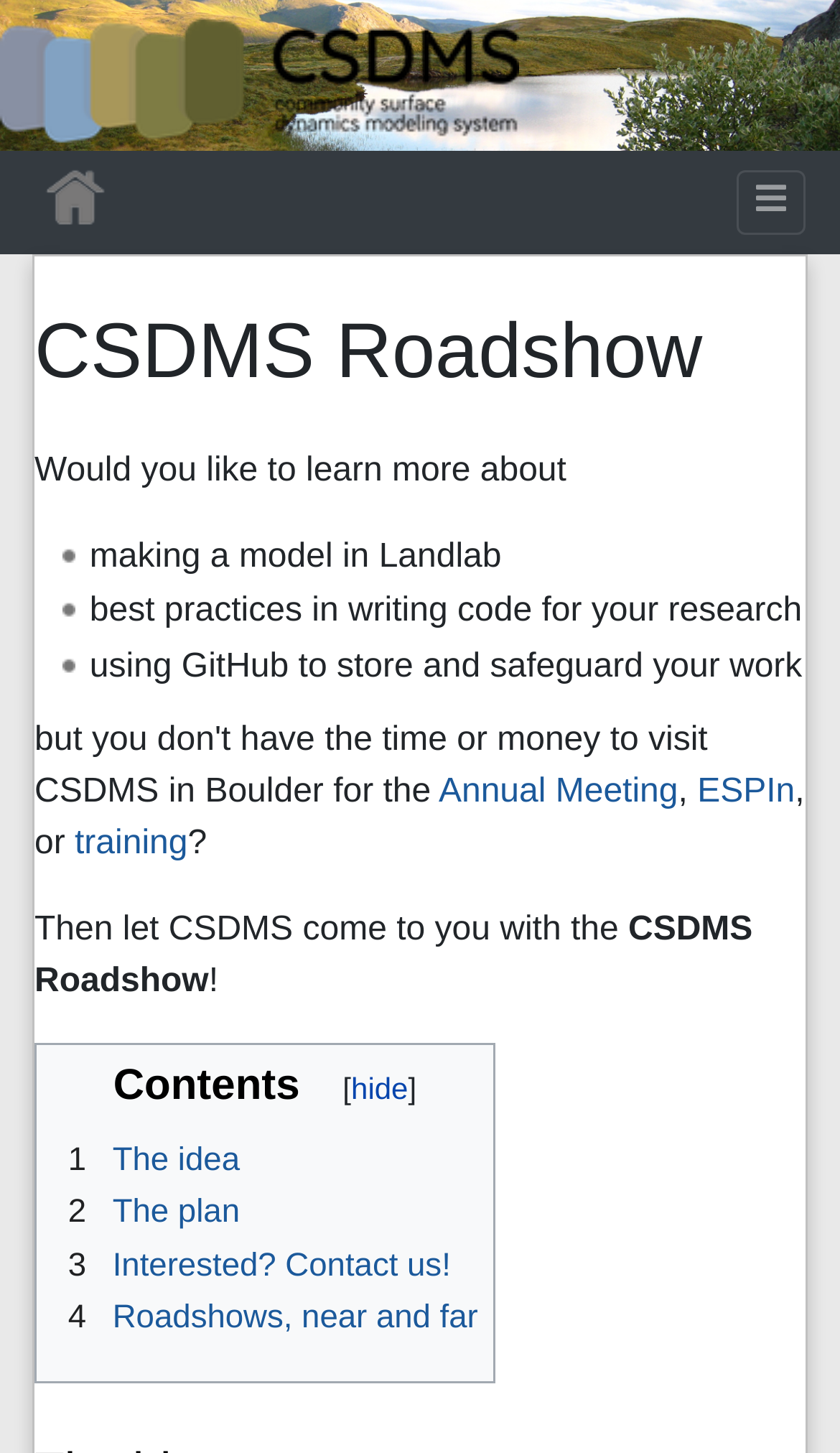Find the bounding box coordinates for the area that should be clicked to accomplish the instruction: "Learn more about making a model in Landlab".

[0.107, 0.37, 0.597, 0.396]